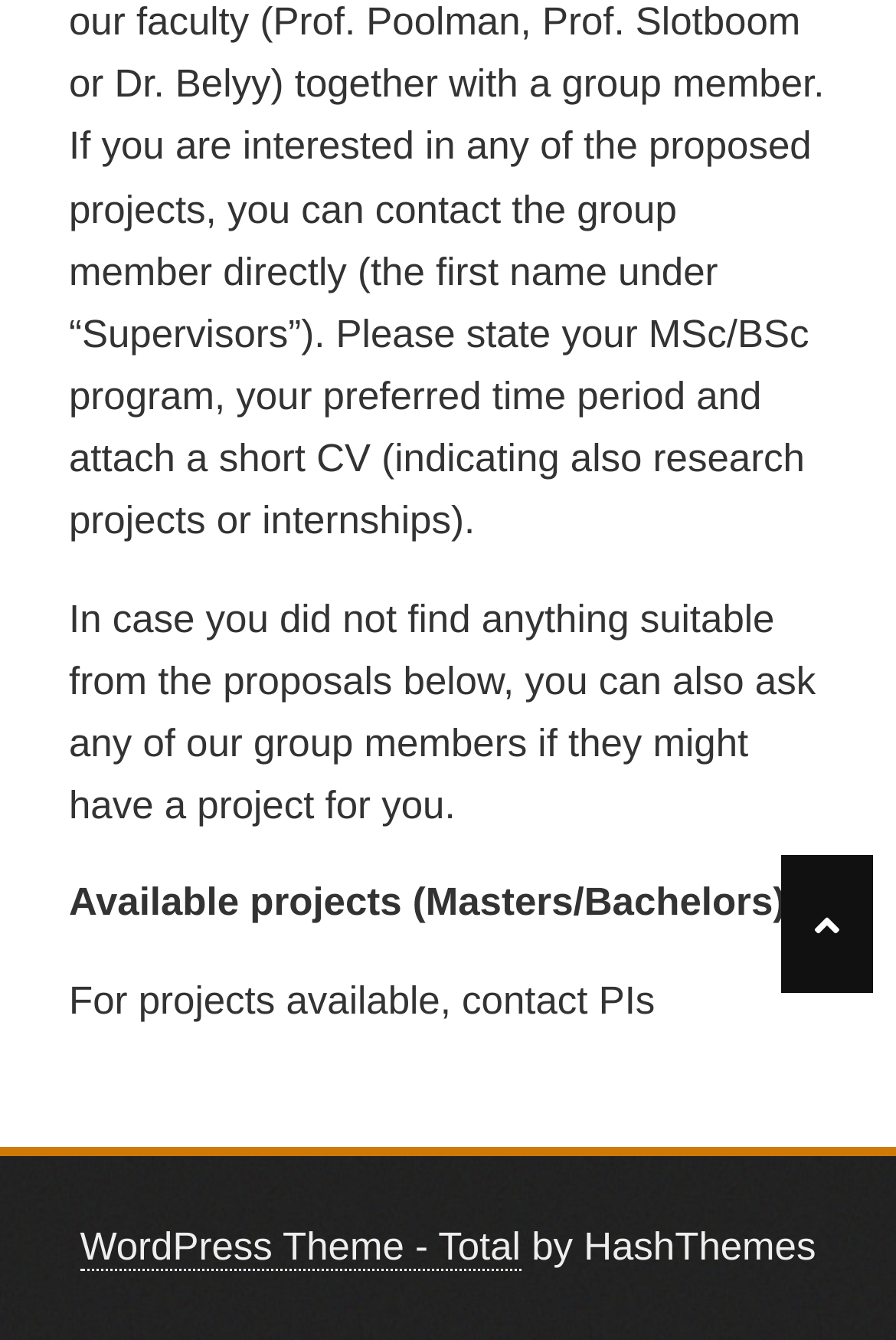Bounding box coordinates must be specified in the format (top-left x, top-left y, bottom-right x, bottom-right y). All values should be floating point numbers between 0 and 1. What are the bounding box coordinates of the UI element described as: WordPress Theme - Total

[0.089, 0.914, 0.581, 0.948]